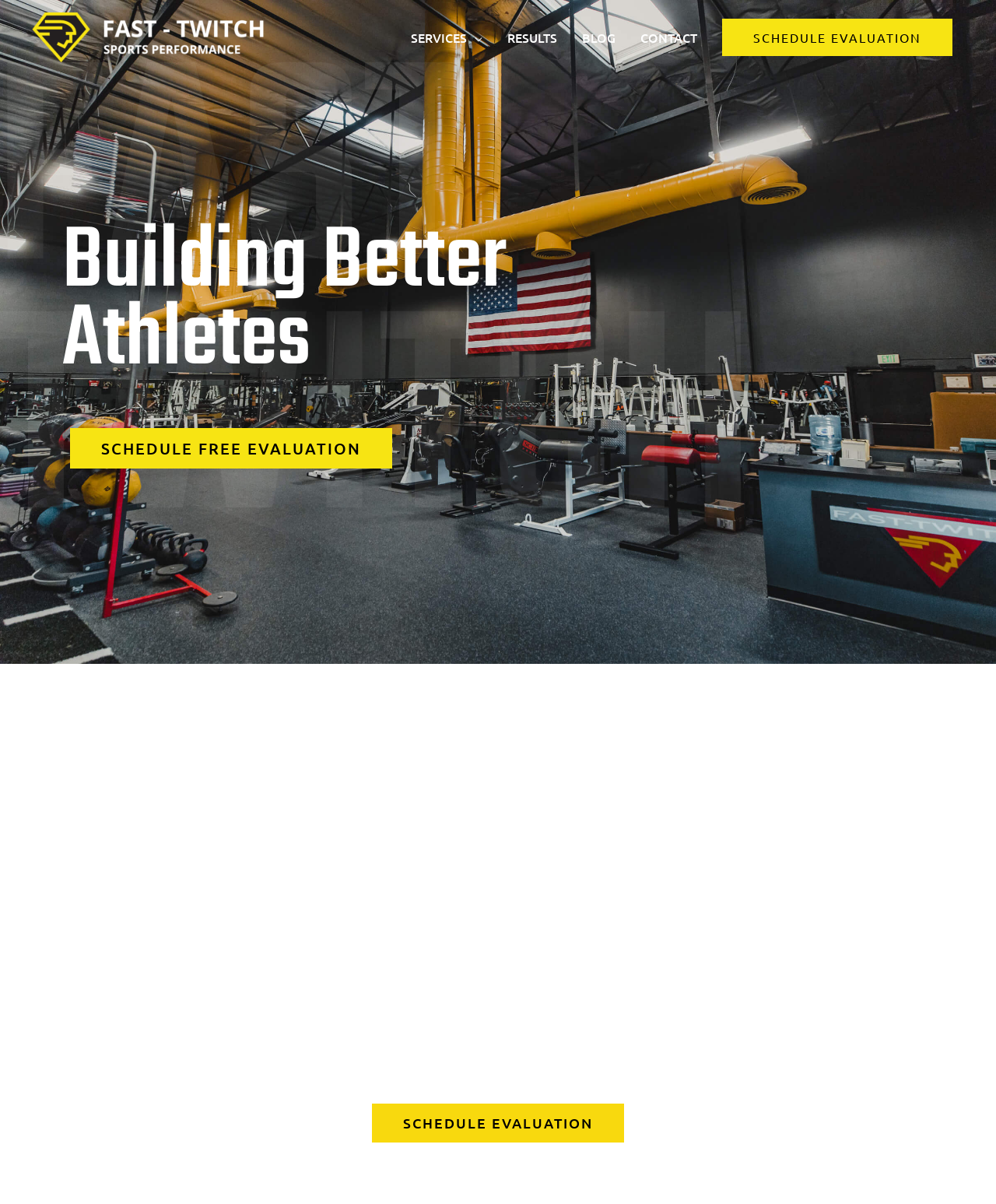What are the main navigation options on this website?
Refer to the image and provide a detailed answer to the question.

By examining the navigation section of the webpage, I found that the main navigation options are SERVICES, RESULTS, BLOG, and CONTACT. These options are likely to provide access to different sections of the website, such as information about the services offered, success stories, blog posts, and contact information.